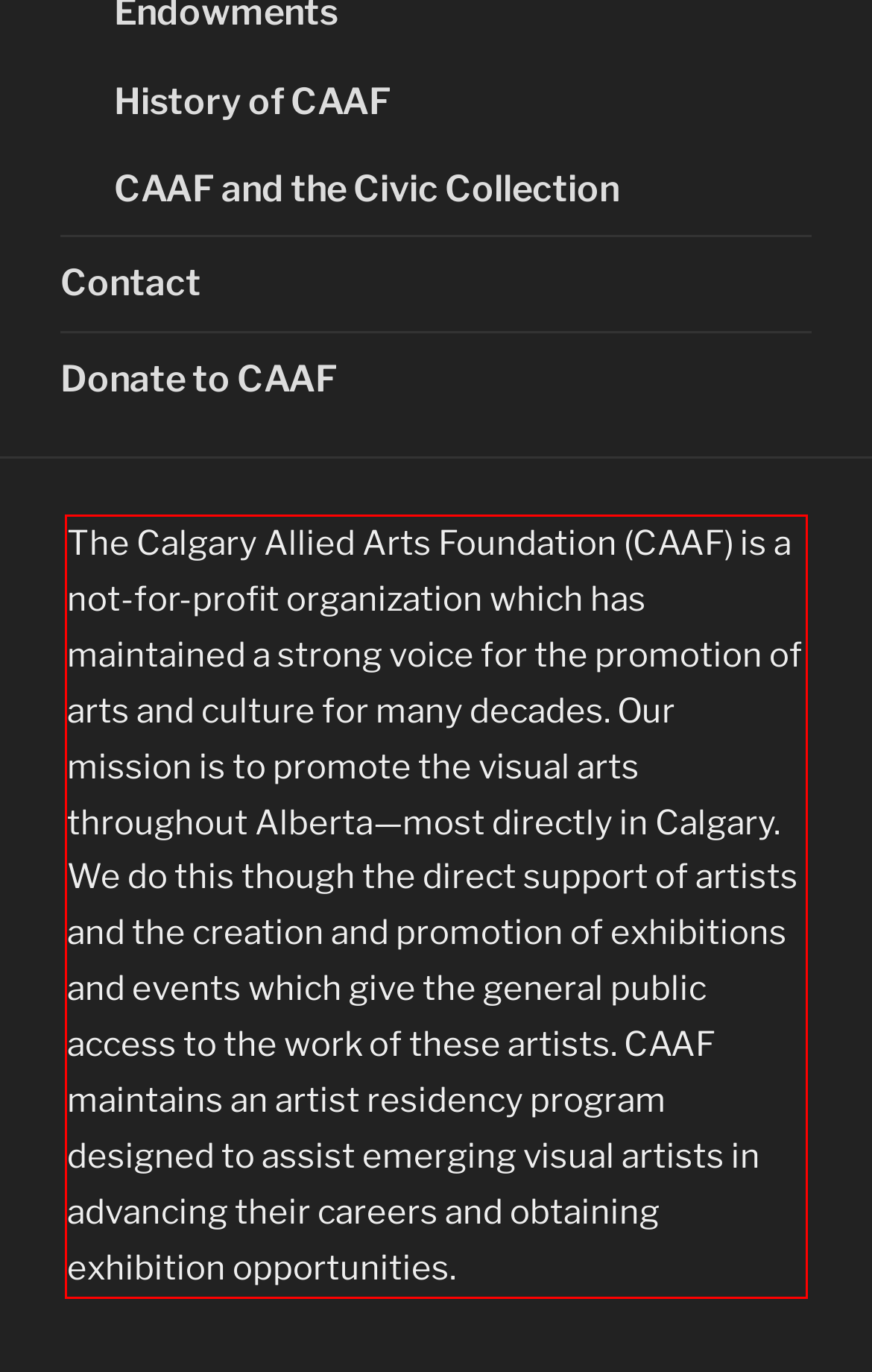You are presented with a webpage screenshot featuring a red bounding box. Perform OCR on the text inside the red bounding box and extract the content.

The Calgary Allied Arts Foundation (CAAF) is a not-for-profit organization which has maintained a strong voice for the promotion of arts and culture for many decades. Our mission is to promote the visual arts throughout Alberta—most directly in Calgary. We do this though the direct support of artists and the creation and promotion of exhibitions and events which give the general public access to the work of these artists. CAAF maintains an artist residency program designed to assist emerging visual artists in advancing their careers and obtaining exhibition opportunities.